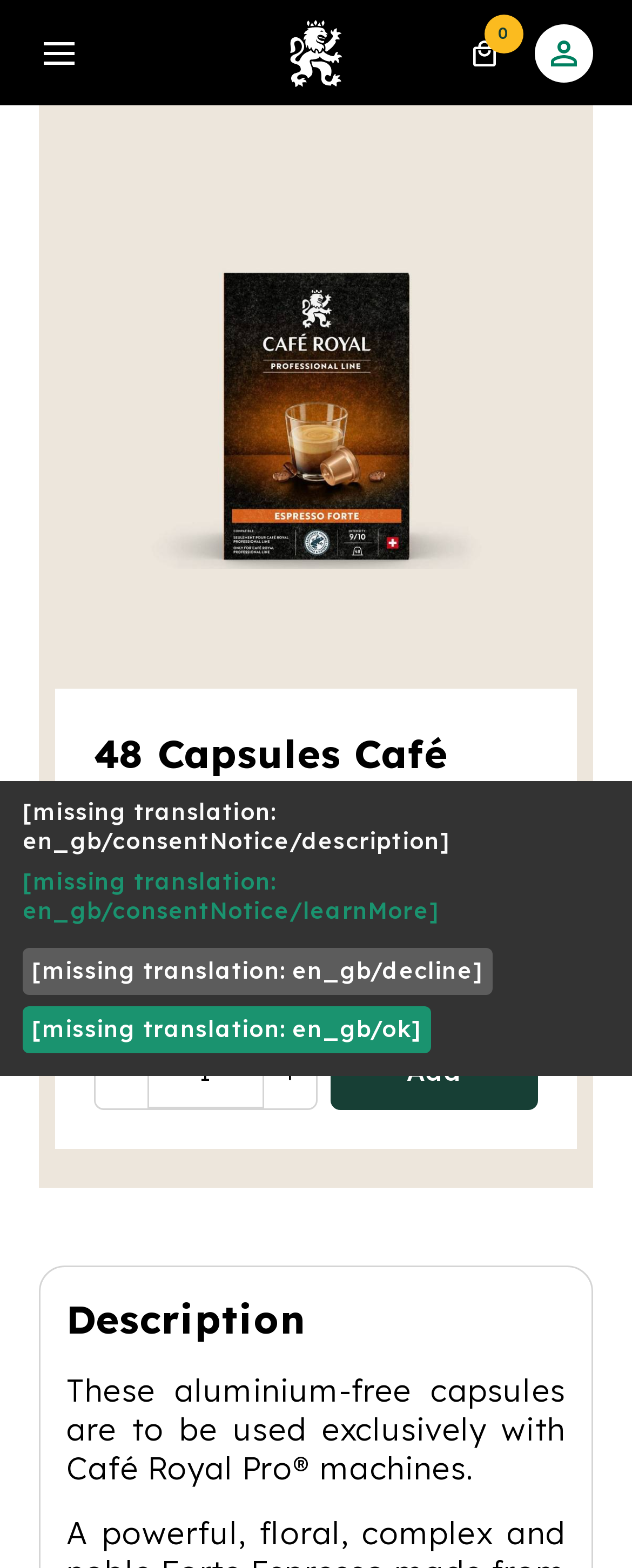How many capsules are in the package?
Carefully examine the image and provide a detailed answer to the question.

I found the number of capsules in the package by looking at the image of the coffee capsules with the text '48 Capsules ESPRESSO FORTE Café Royal Pro' and also the heading element with the text '48 Capsules Café Royal Pro ESPRESSO FORTE'.